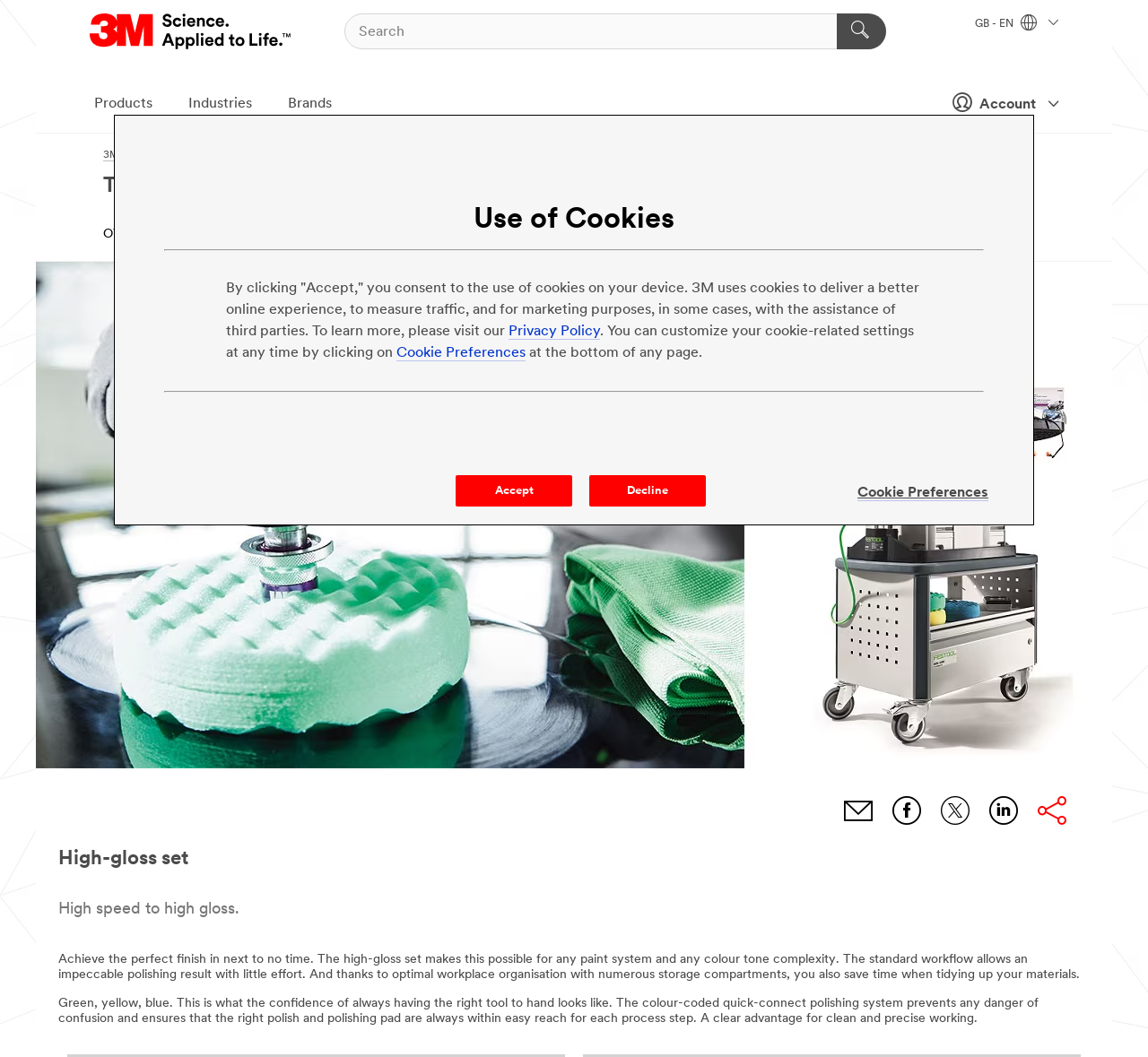Provide the bounding box coordinates of the HTML element described by the text: "aria-label="Search" name="Ntt" placeholder="Search"".

[0.3, 0.013, 0.772, 0.047]